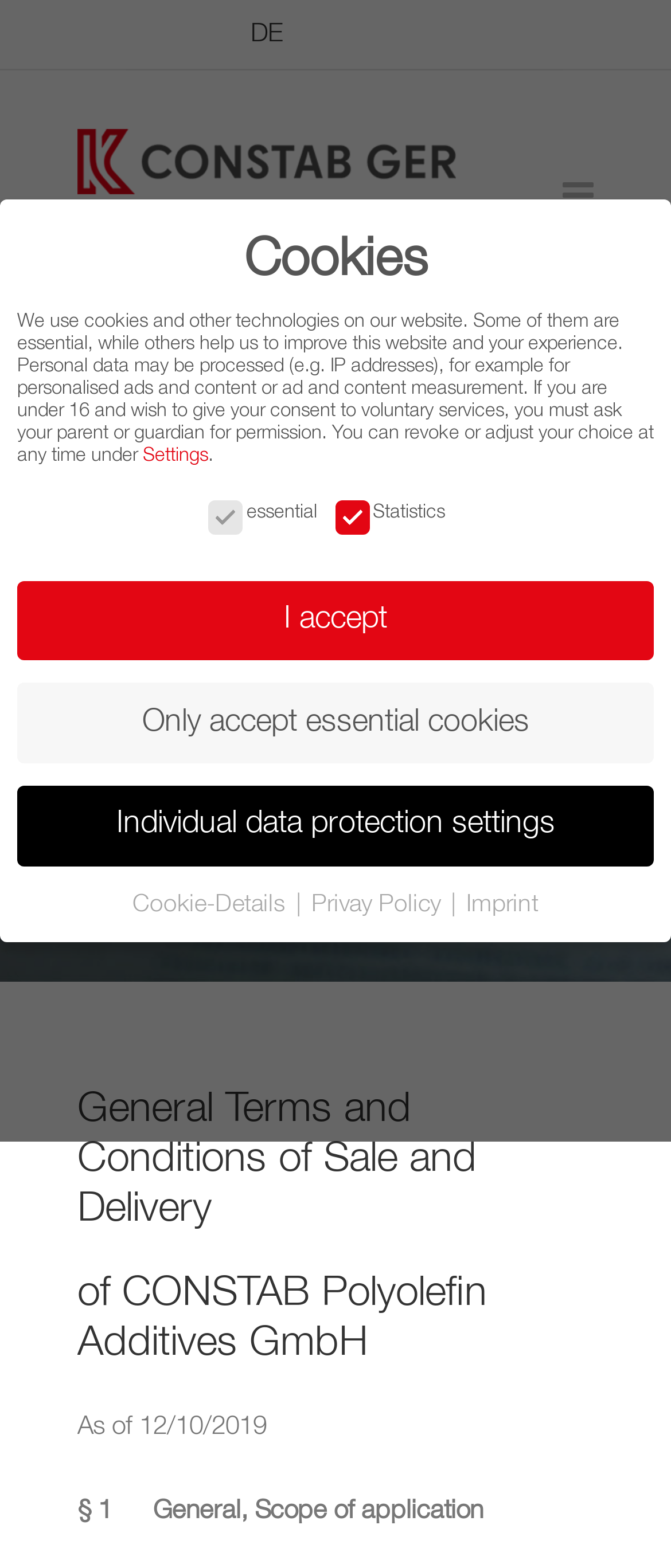Reply to the question with a brief word or phrase: What language options are available?

DE, EN